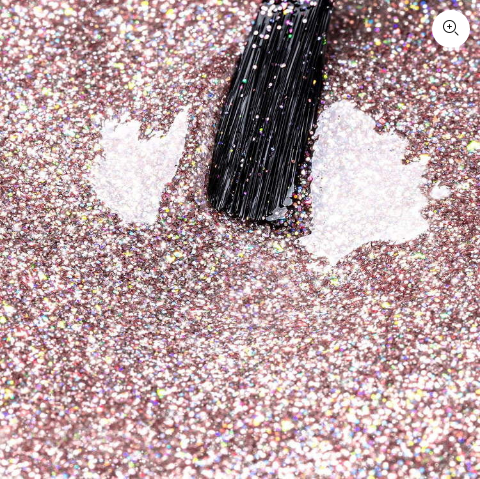Provide a comprehensive description of the image.

This close-up image showcases the application of Neonail's Pinky Blink UV/LED gel polish, featuring a shimmering, glitzy texture infused with sparkles. The brush, held just above the smooth, reflective surface of the polish, enhances its lustrous appearance, revealing the intricate blend of pink and holographic glitter particles that create a dazzling effect. Wisps of the gel polish are visible on the surface, demonstrating its creamy consistency and vibrant color payoff. The overall composition highlights the luxurious appeal of the polish, perfect for adding a glamorous touch to any nail art look.